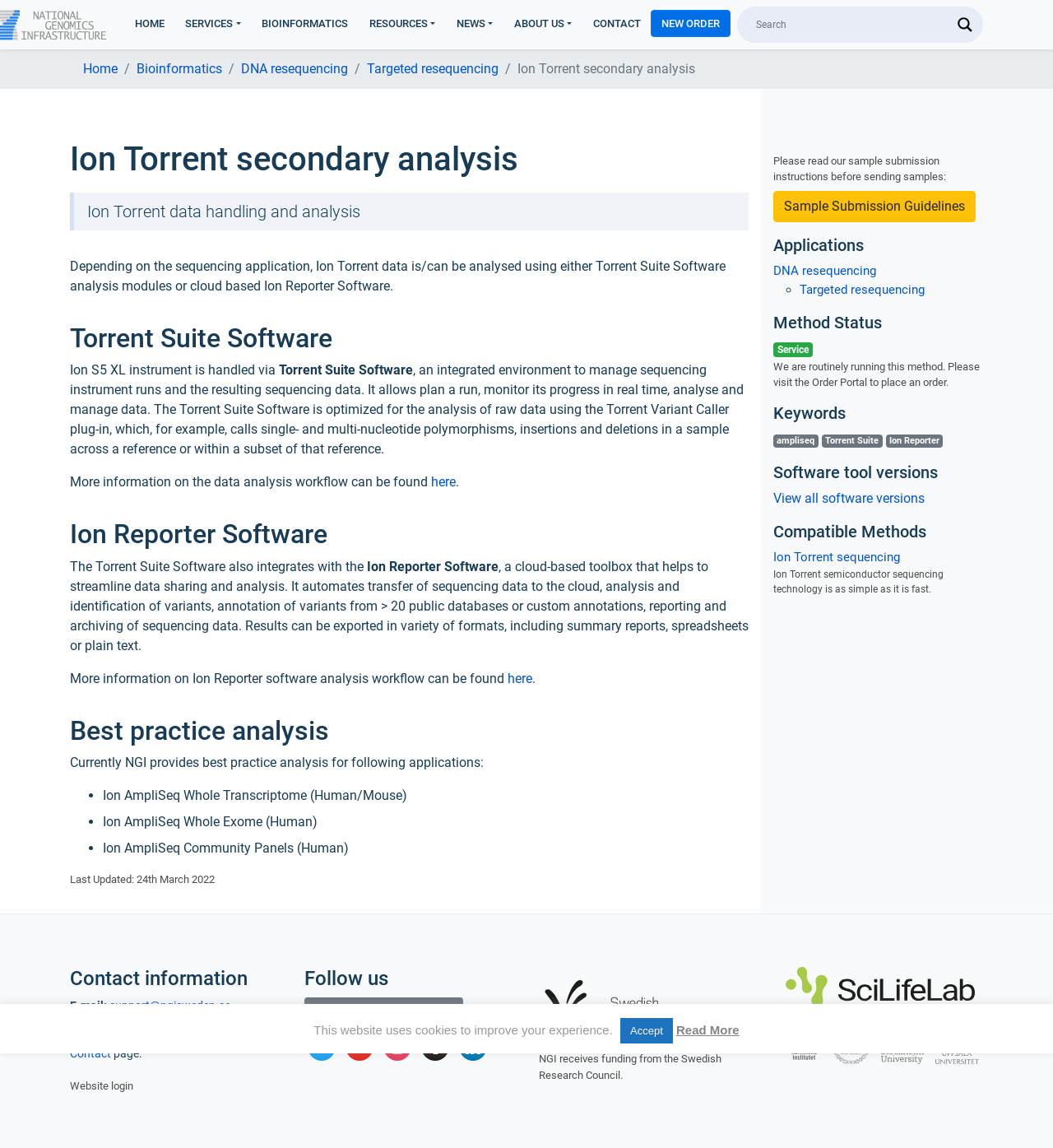Determine the webpage's heading and output its text content.

Ion Torrent secondary analysis